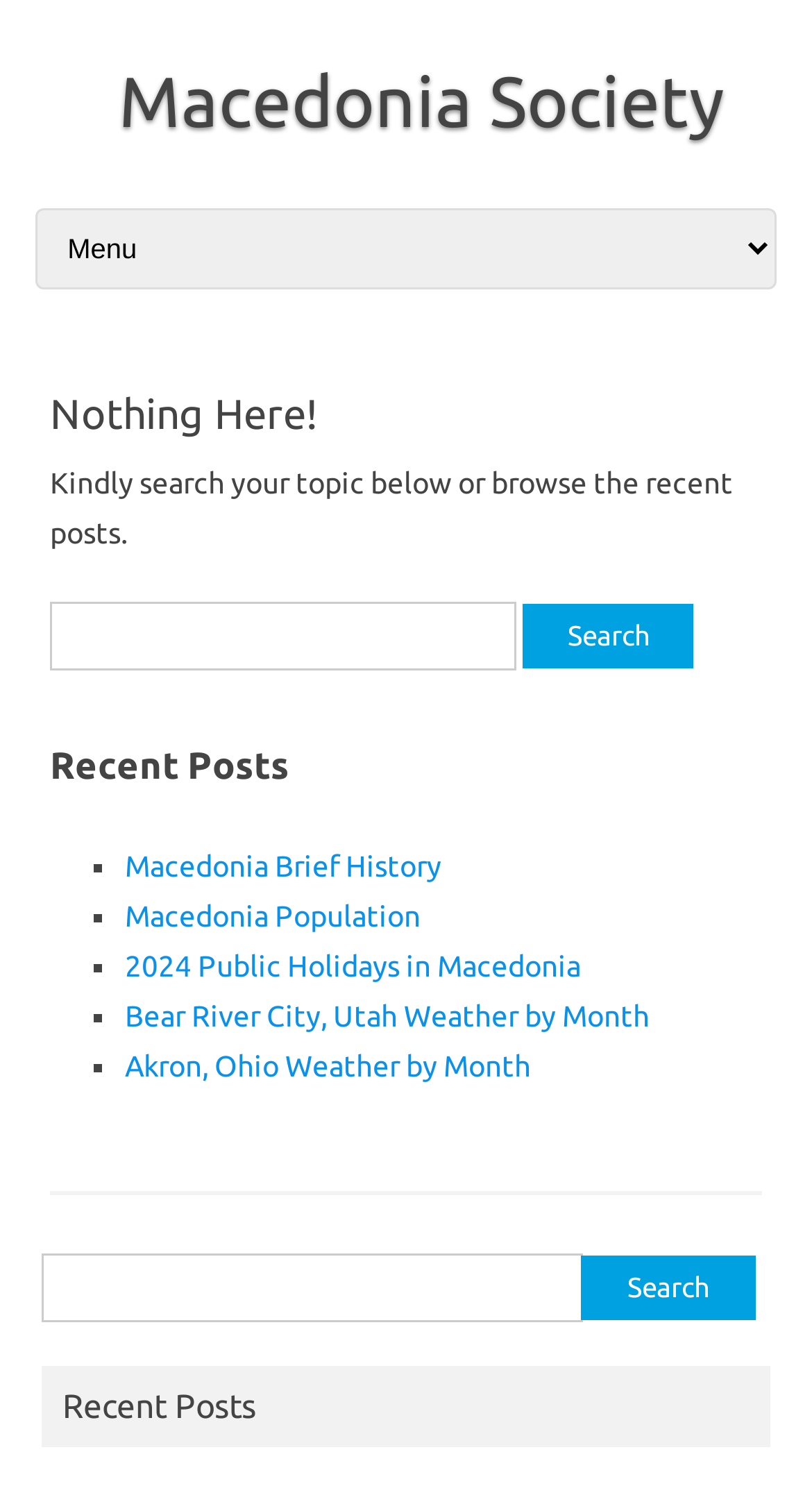Locate the bounding box coordinates of the item that should be clicked to fulfill the instruction: "Click on Skip to content".

[0.034, 0.135, 0.283, 0.154]